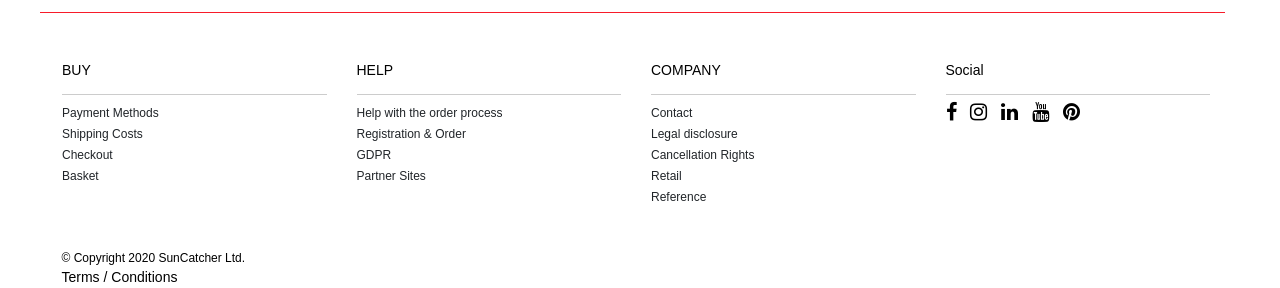What is the last link on the right side?
Based on the image, respond with a single word or phrase.

Reference